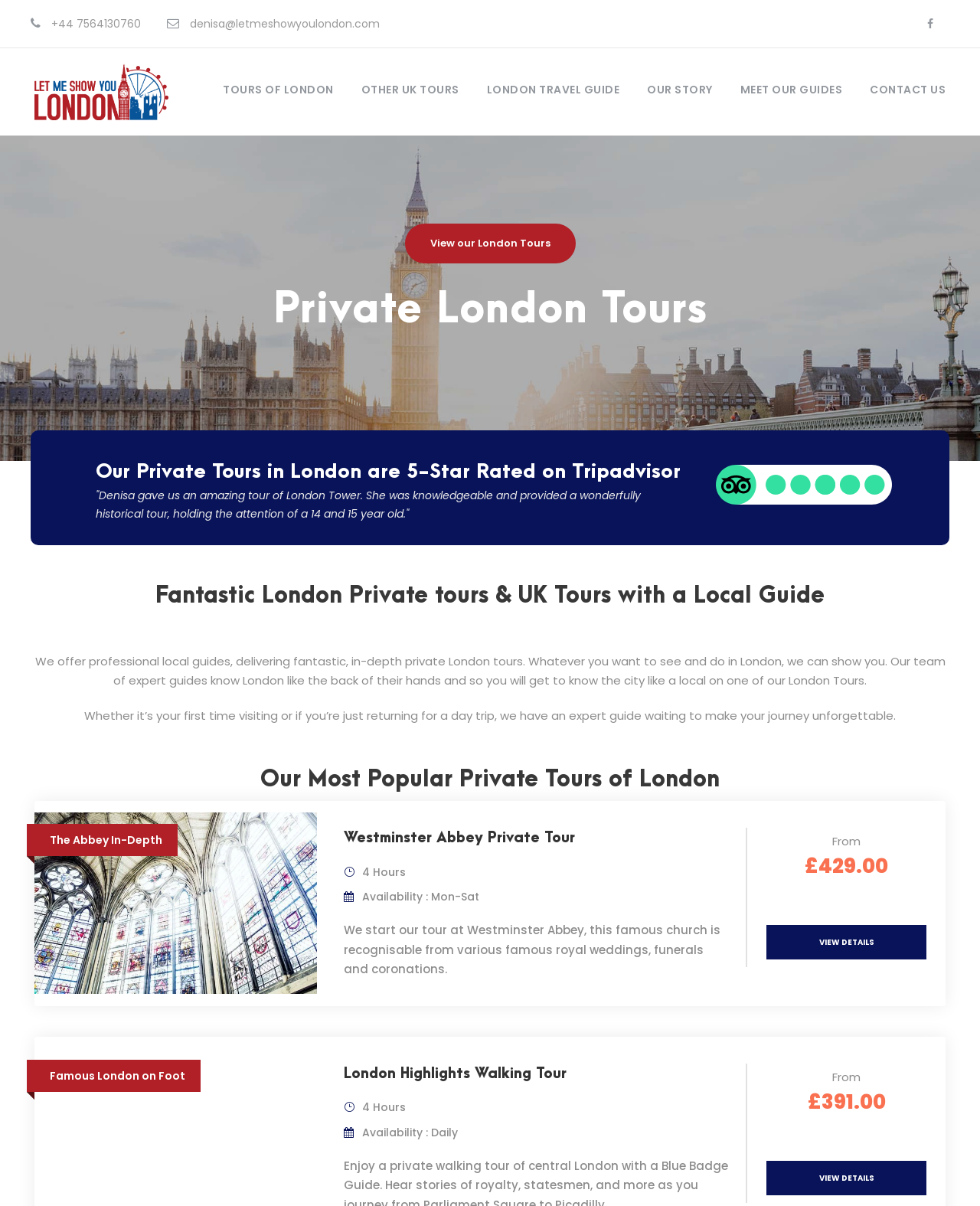Pinpoint the bounding box coordinates of the clickable area necessary to execute the following instruction: "View our London Tours". The coordinates should be given as four float numbers between 0 and 1, namely [left, top, right, bottom].

[0.413, 0.185, 0.587, 0.219]